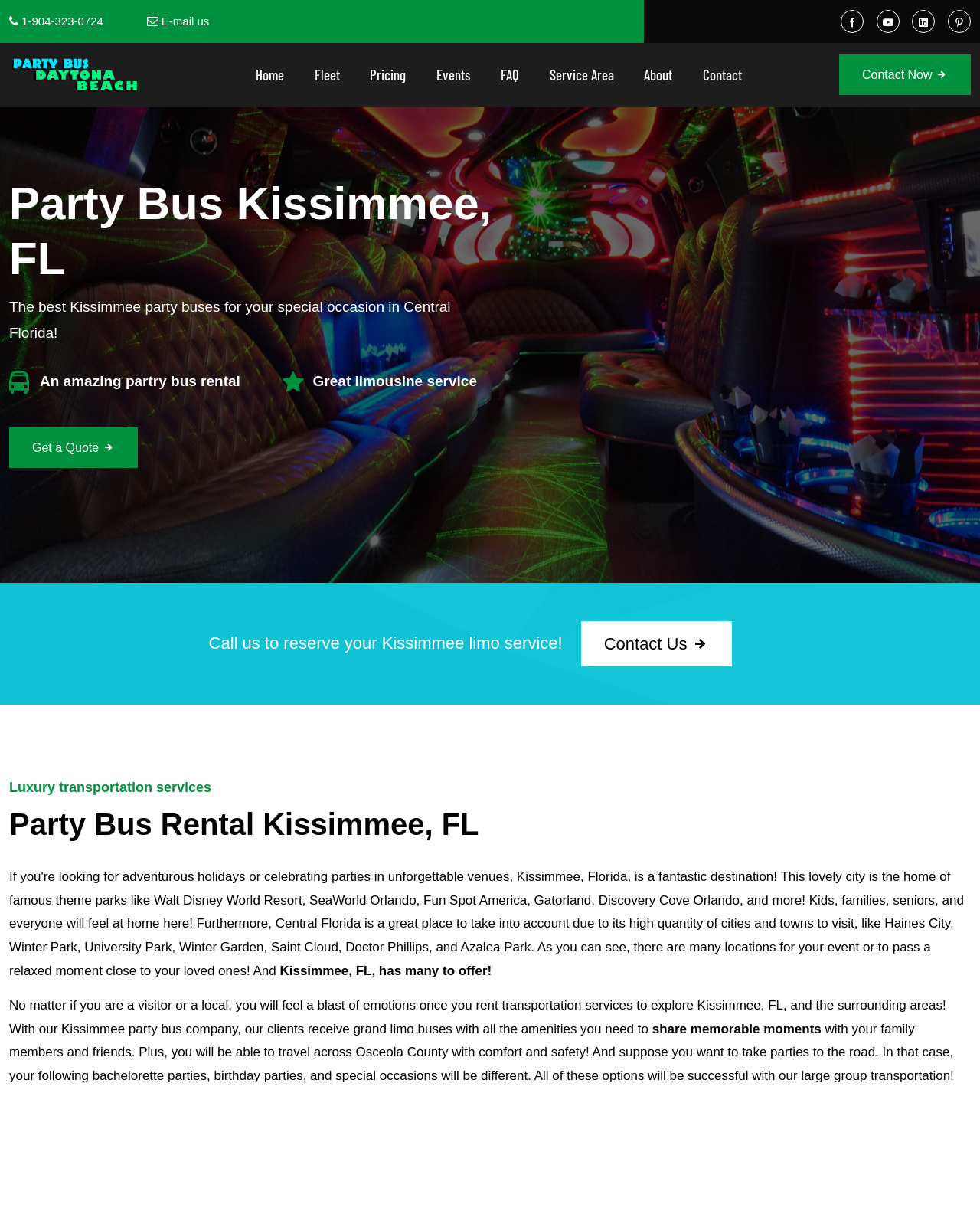Identify the bounding box coordinates of the section to be clicked to complete the task described by the following instruction: "Contact now". The coordinates should be four float numbers between 0 and 1, formatted as [left, top, right, bottom].

[0.856, 0.045, 0.991, 0.079]